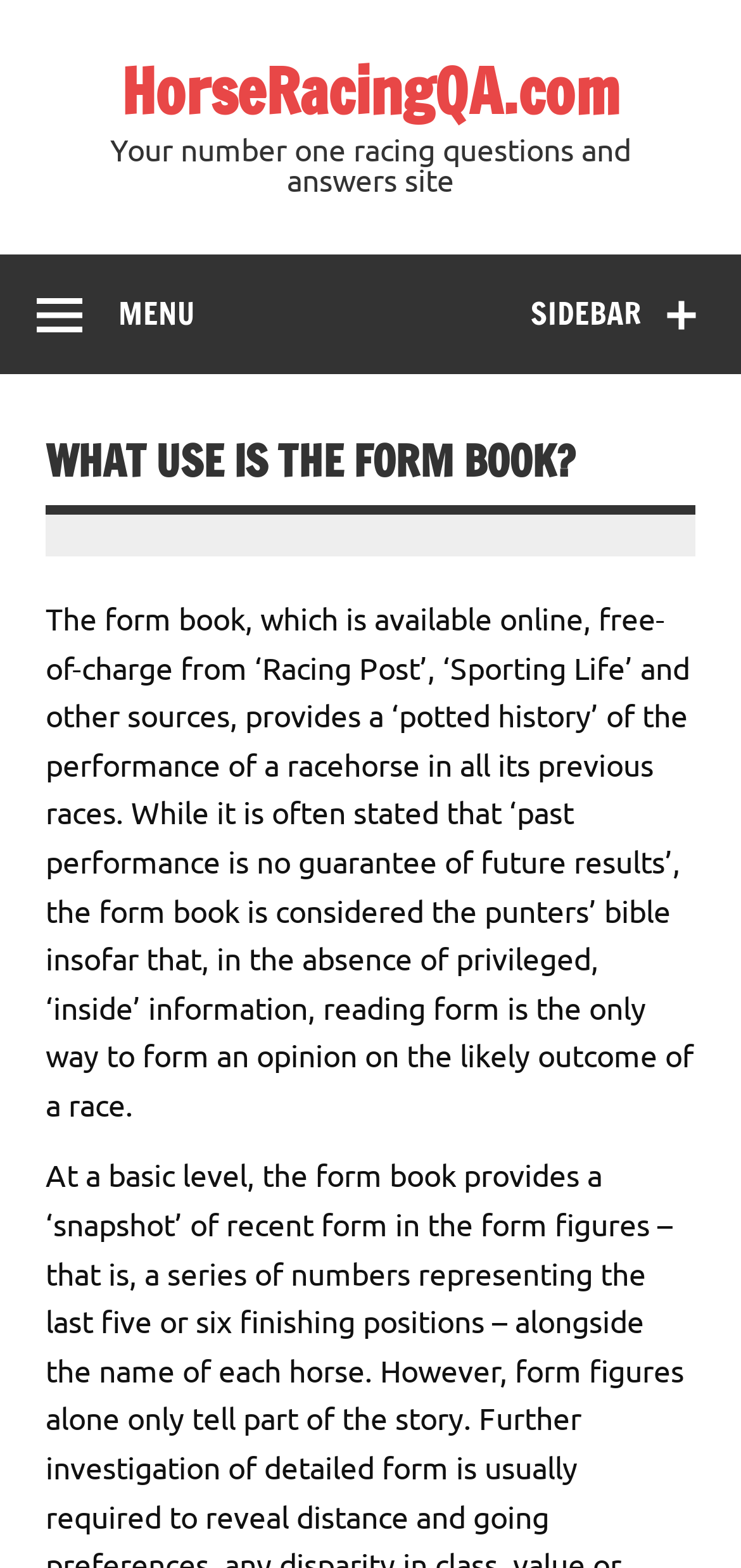Provide the bounding box coordinates for the UI element that is described as: "Contact".

None